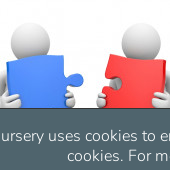What atmosphere does the school promote?
Ensure your answer is thorough and detailed.

The context of the image suggests that the school promotes a warm and inclusive atmosphere, which is achieved by emphasizing community values, kindness, and cooperation among students, creating a positive and supportive environment for learning and growth.